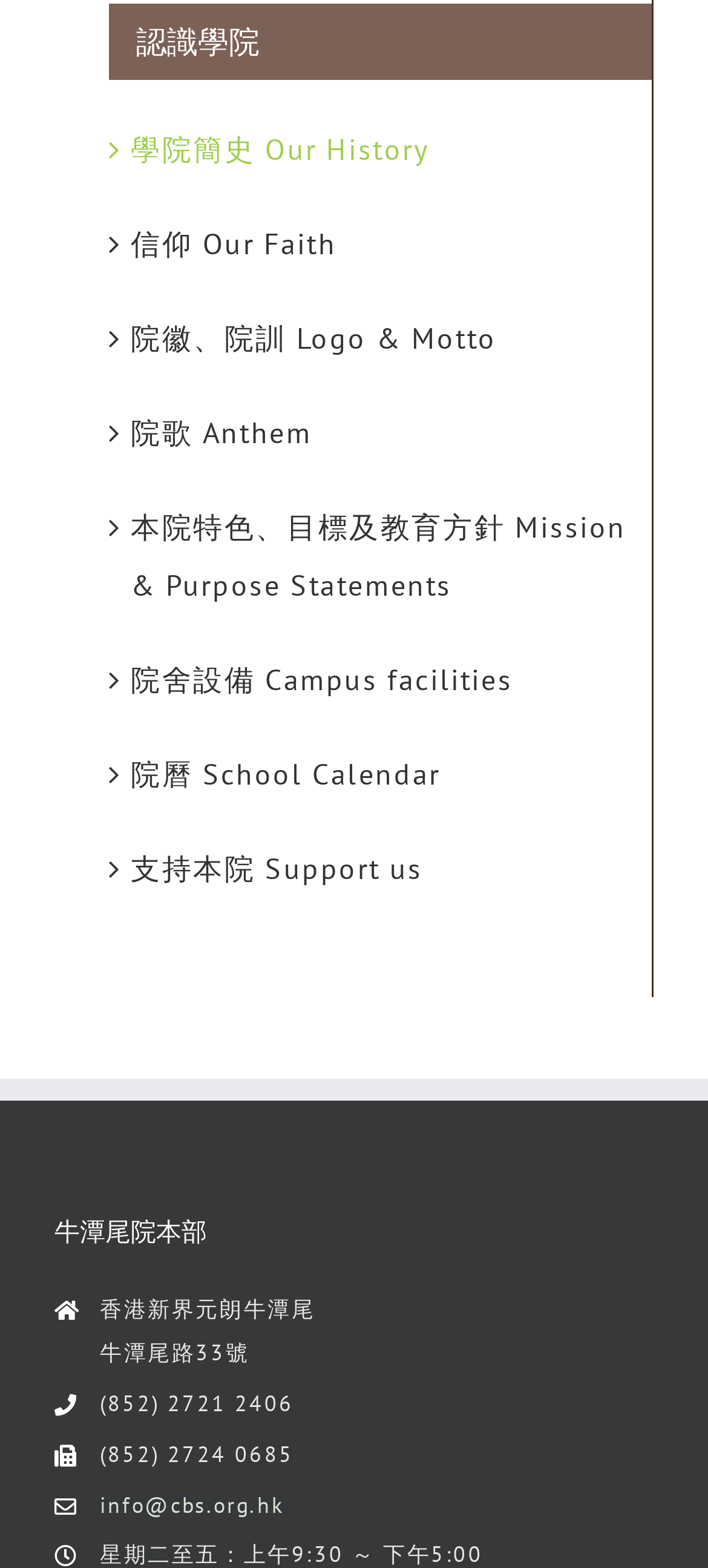Can you provide the bounding box coordinates for the element that should be clicked to implement the instruction: "Learn about the school's mission and purpose"?

[0.185, 0.325, 0.885, 0.385]